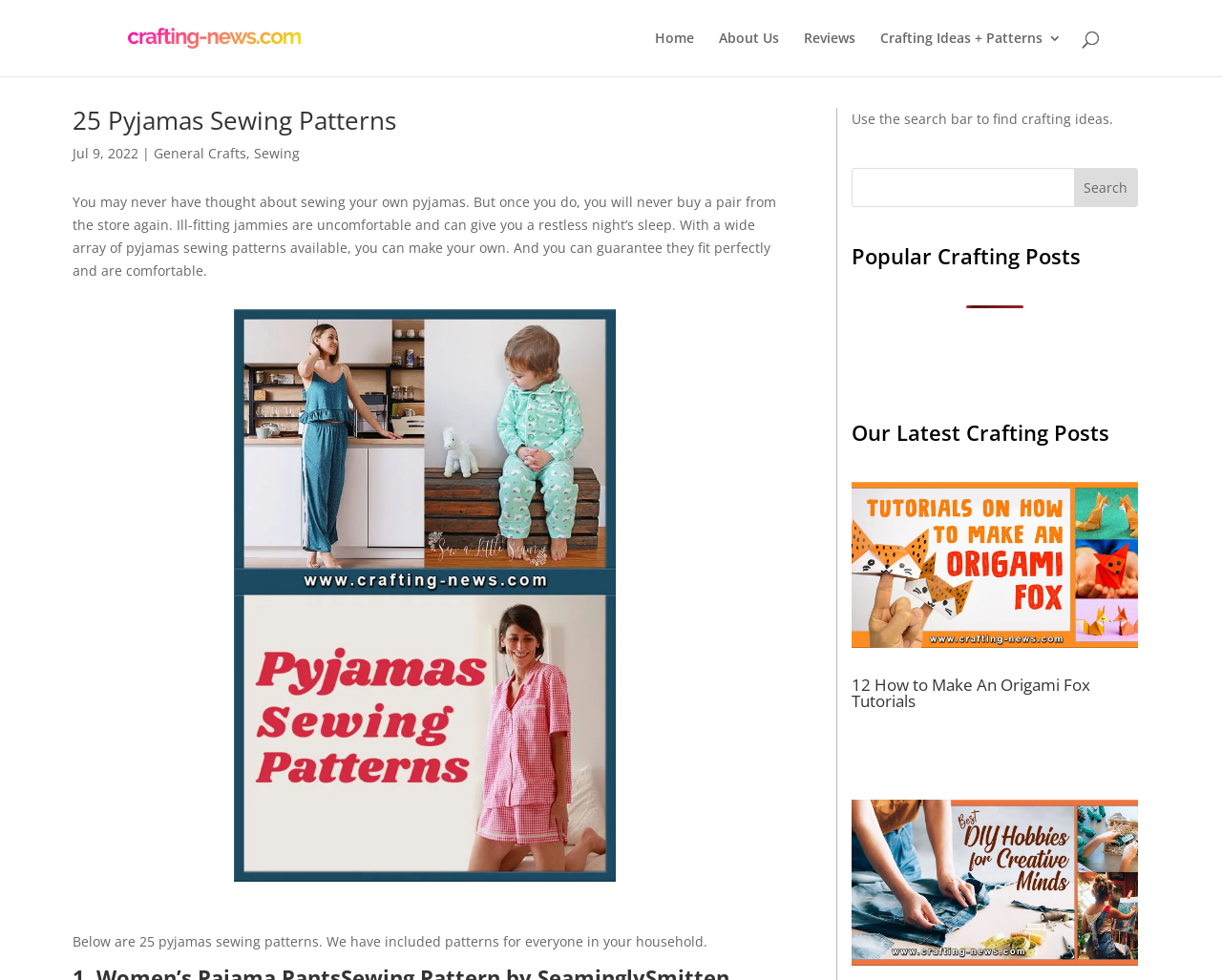Indicate the bounding box coordinates of the element that must be clicked to execute the instruction: "Learn more about Evelyn Alder". The coordinates should be given as four float numbers between 0 and 1, i.e., [left, top, right, bottom].

None